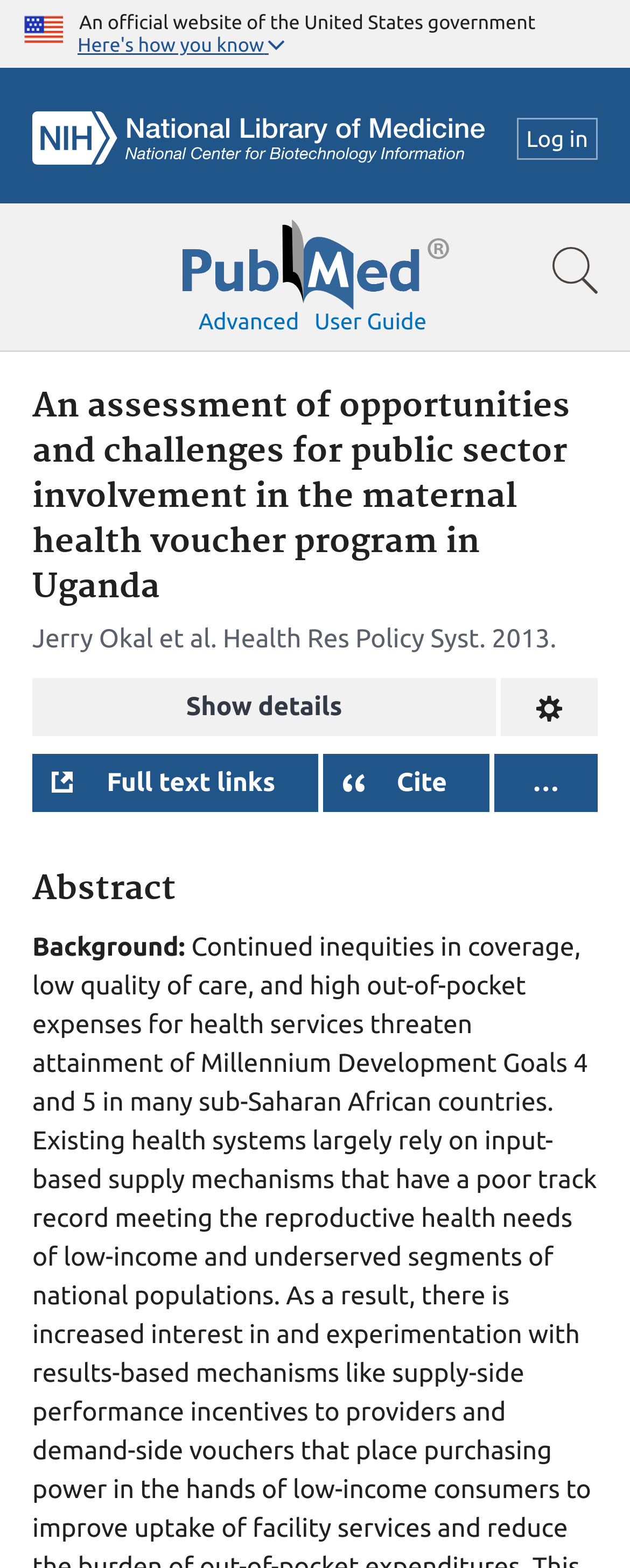Please determine the bounding box coordinates of the element's region to click in order to carry out the following instruction: "Search for a term". The coordinates should be four float numbers between 0 and 1, i.e., [left, top, right, bottom].

[0.0, 0.13, 1.0, 0.224]